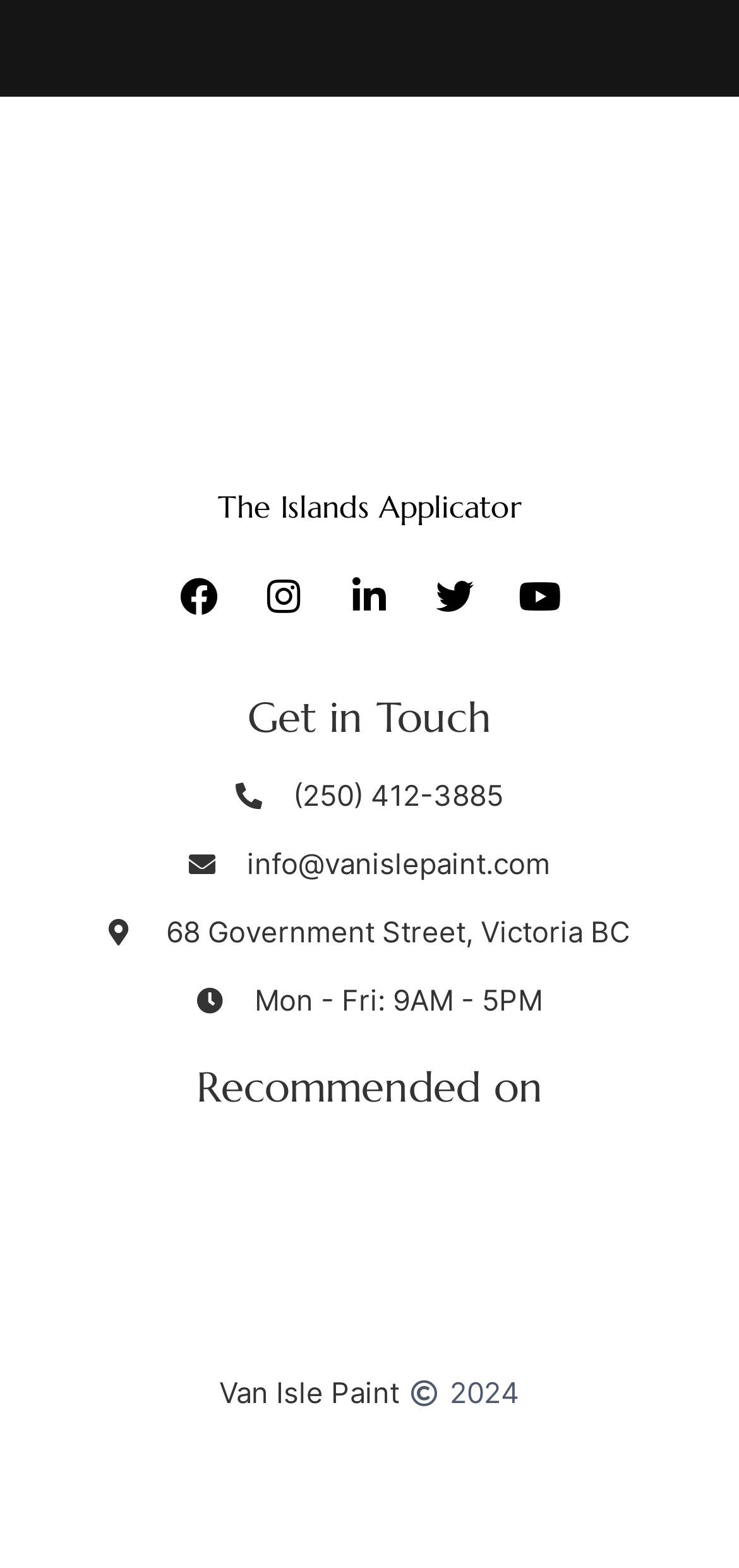Pinpoint the bounding box coordinates of the clickable area necessary to execute the following instruction: "Visit The Islands Applicator". The coordinates should be given as four float numbers between 0 and 1, namely [left, top, right, bottom].

[0.295, 0.31, 0.705, 0.334]